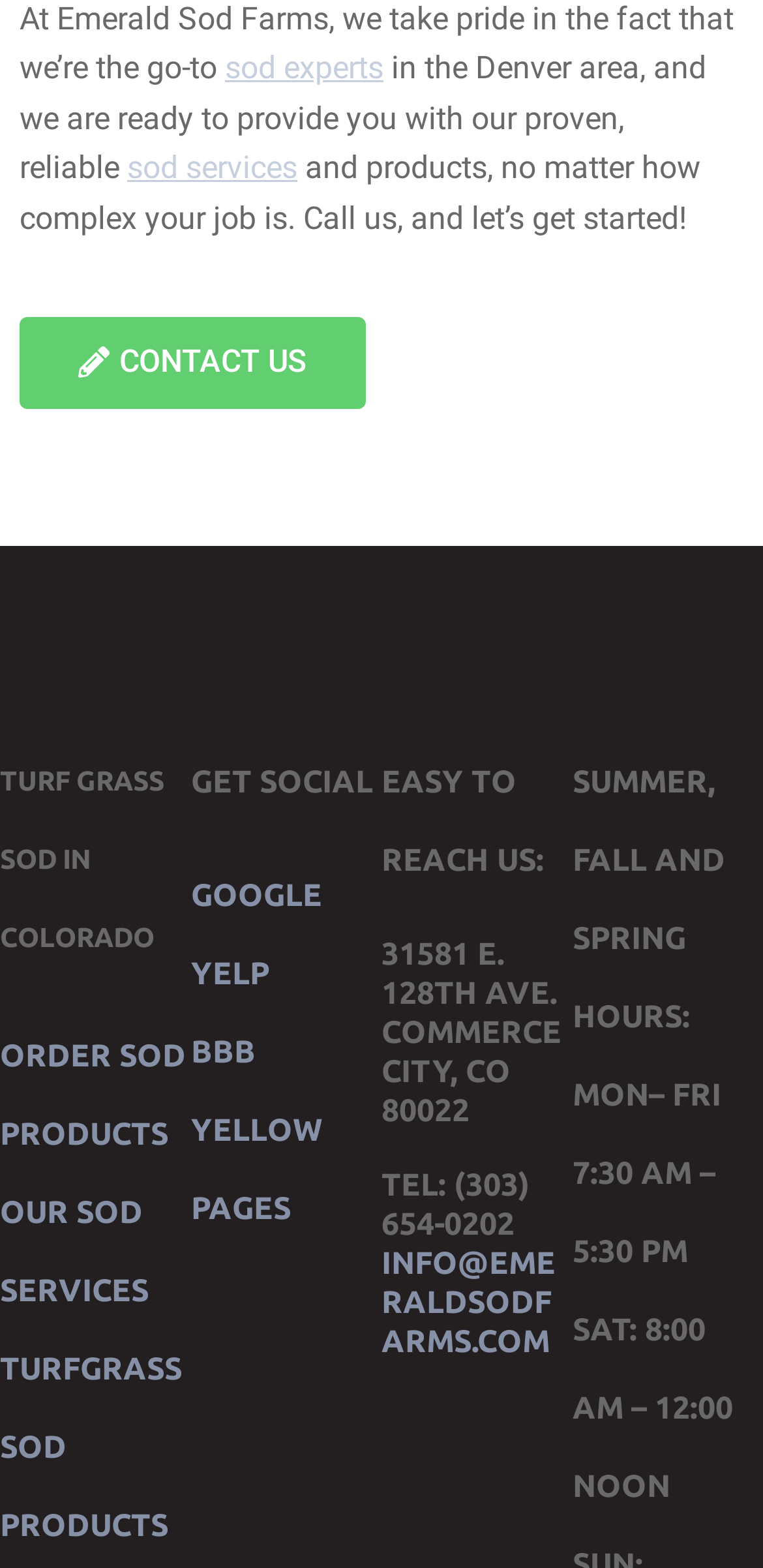Determine the bounding box coordinates of the clickable element to complete this instruction: "Click on 'CONTACT US'". Provide the coordinates in the format of four float numbers between 0 and 1, [left, top, right, bottom].

[0.026, 0.203, 0.479, 0.261]